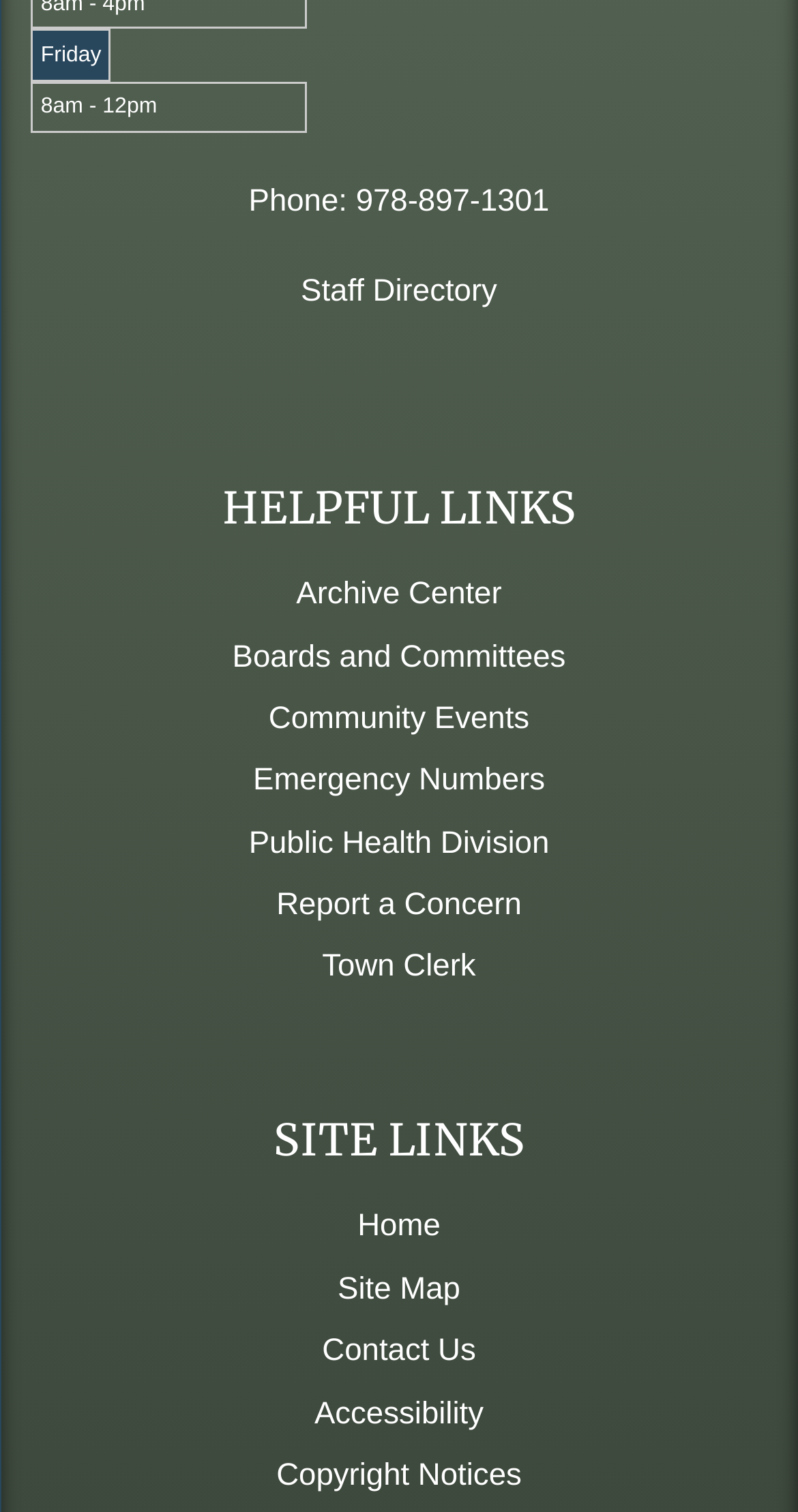Locate the bounding box coordinates of the UI element described by: "aria-label="Checkout"". The bounding box coordinates should consist of four float numbers between 0 and 1, i.e., [left, top, right, bottom].

None